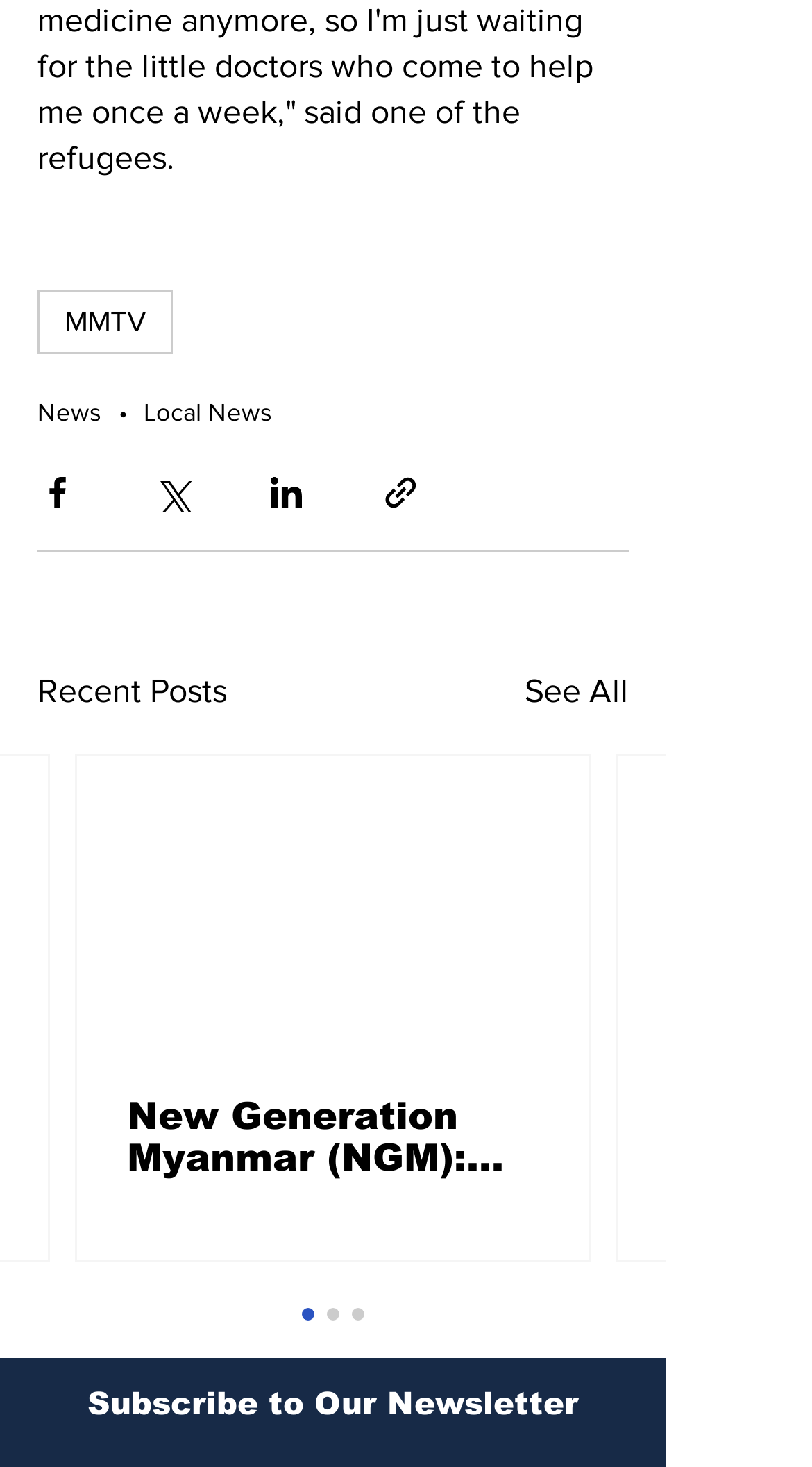Could you find the bounding box coordinates of the clickable area to complete this instruction: "View Recent Posts"?

[0.046, 0.455, 0.279, 0.489]